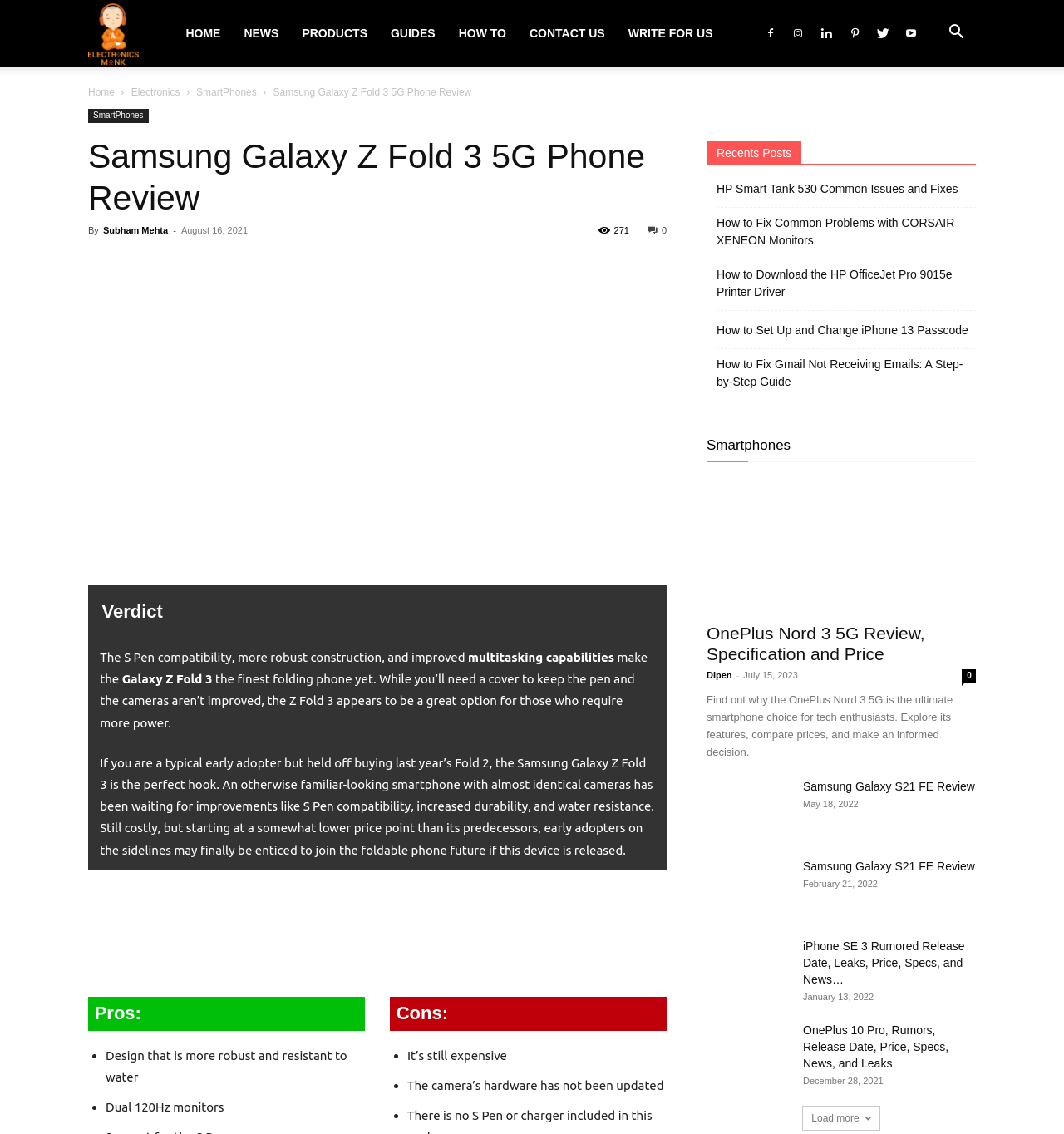What is the price of the phone? Based on the image, give a response in one word or a short phrase.

Not mentioned